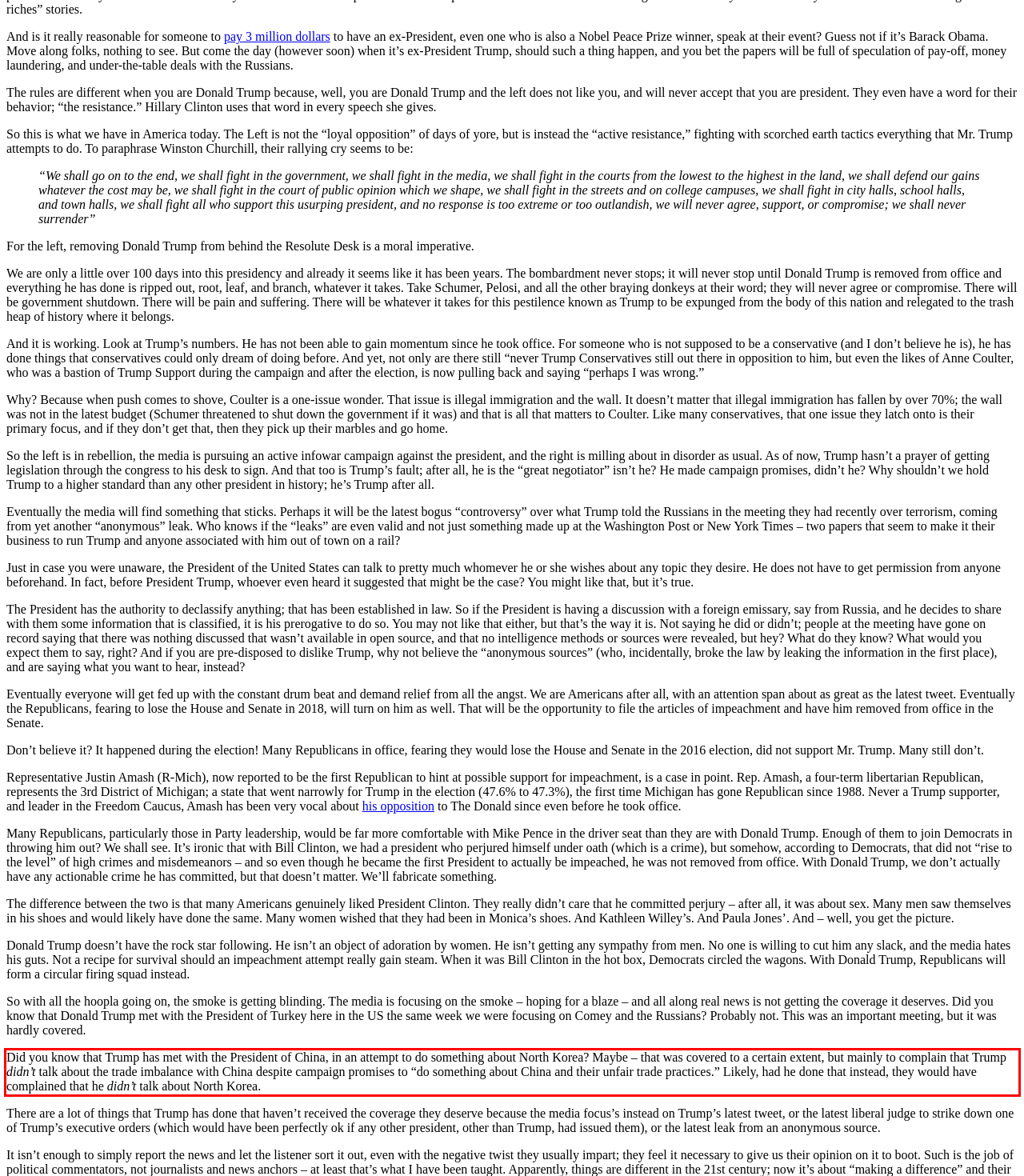With the provided screenshot of a webpage, locate the red bounding box and perform OCR to extract the text content inside it.

Did you know that Trump has met with the President of China, in an attempt to do something about North Korea? Maybe – that was covered to a certain extent, but mainly to complain that Trump didn’t talk about the trade imbalance with China despite campaign promises to “do something about China and their unfair trade practices.” Likely, had he done that instead, they would have complained that he didn’t talk about North Korea.